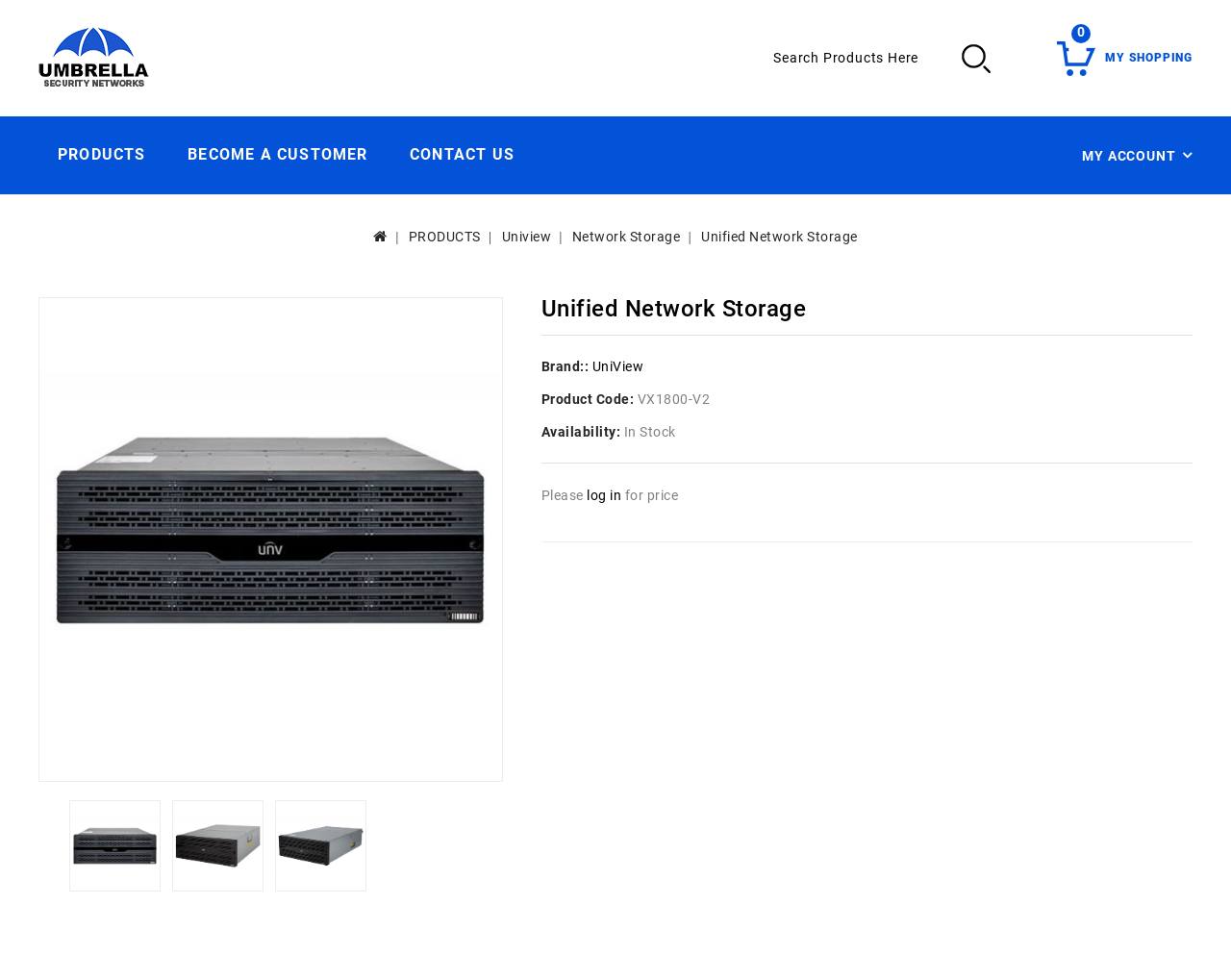How many links are there in the top navigation bar?
Respond to the question with a single word or phrase according to the image.

3